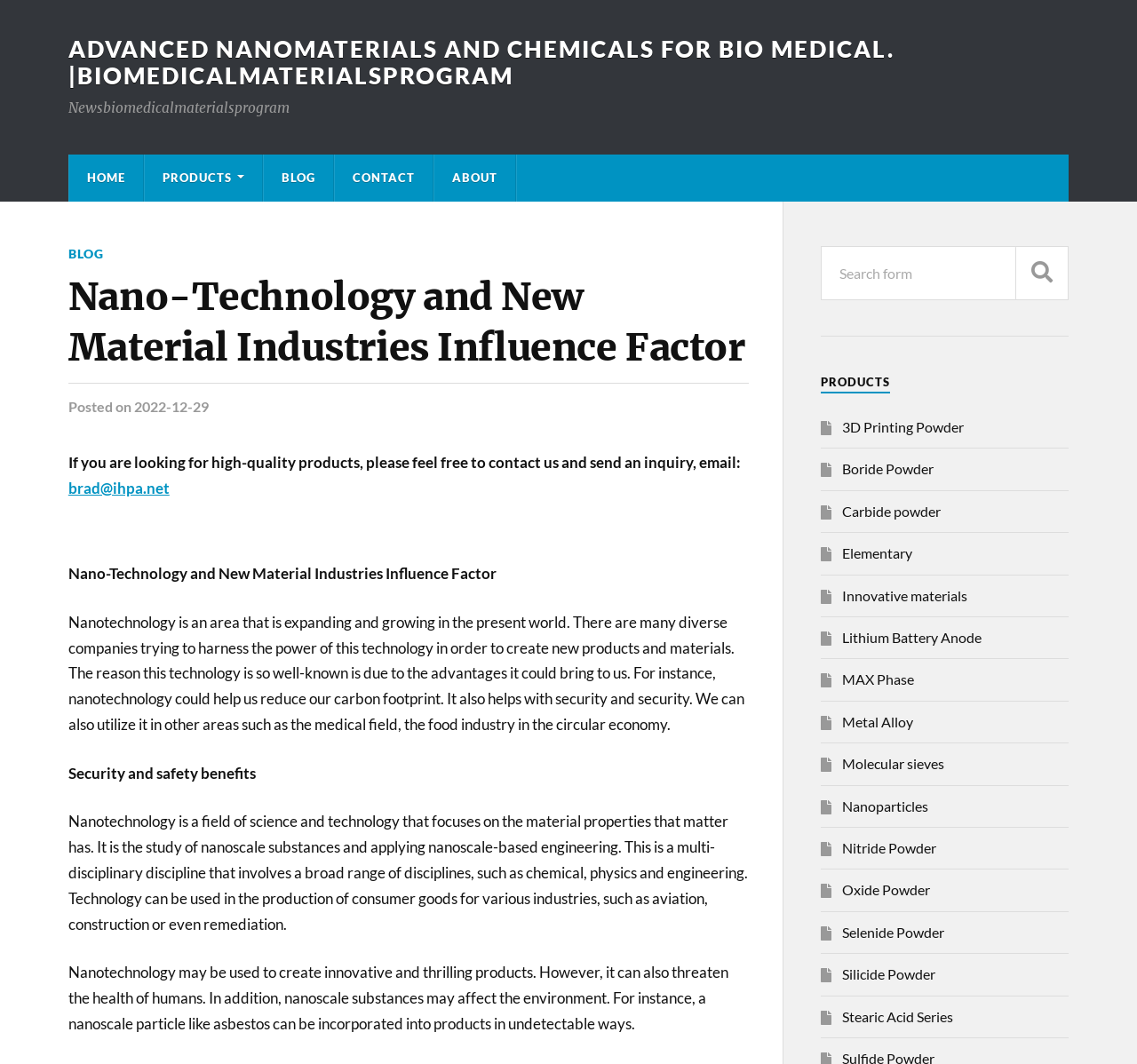Given the element description [ thread ], specify the bounding box coordinates of the corresponding UI element in the format (top-left x, top-left y, bottom-right x, bottom-right y). All values must be between 0 and 1.

None